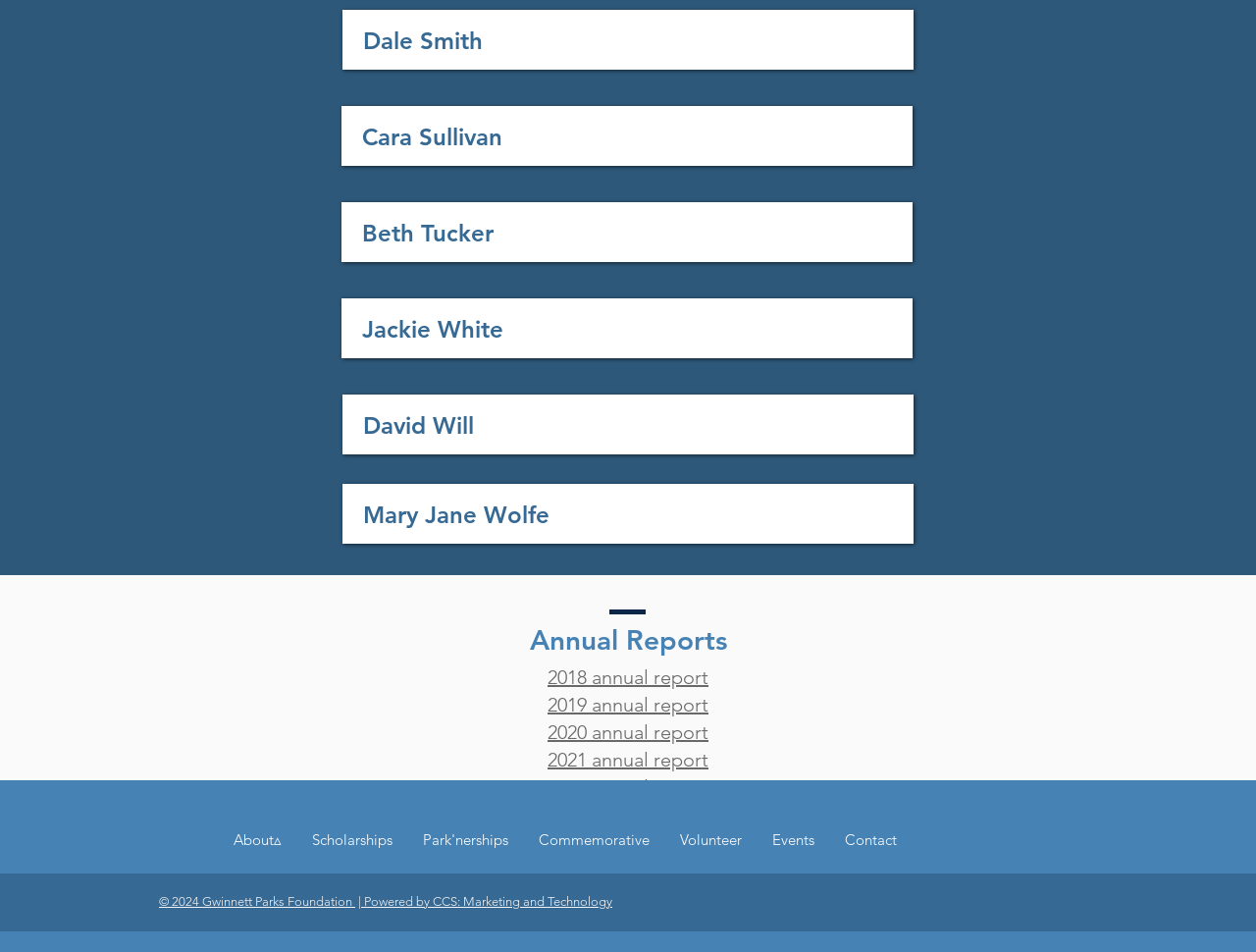What is the last link in the navigation menu?
Please use the image to provide an in-depth answer to the question.

I looked at the link elements under the navigation menu and found the last one, which is 'Contact'.